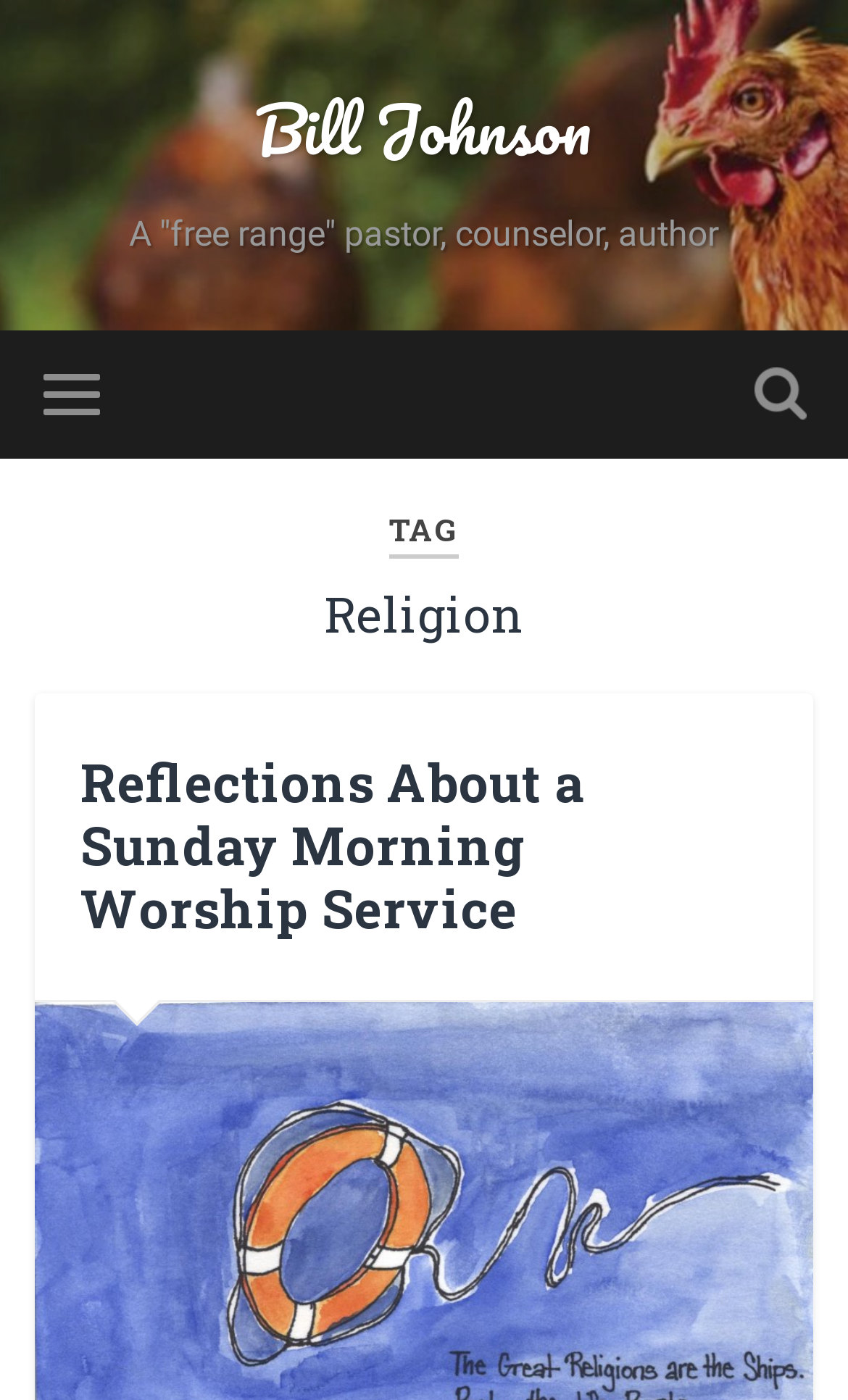Offer a detailed account of what is visible on the webpage.

The webpage is titled "Religion Archives - Bill Johnson" and appears to be a personal website or blog focused on religious topics. At the top left of the page, there is a link to "Bill Johnson", which is likely the author or owner of the website. 

Below the link, there is a heading that describes Bill Johnson as "a 'free range' pastor, counselor, author". This heading spans almost the entire width of the page. 

To the right of the heading, there are two buttons, one with no text and the other labeled "Toggle search field". These buttons are positioned relatively close to each other.

Further down the page, there is another heading that reads "TAG Religion", which is also quite wide. 

Below the "TAG Religion" heading, there is a section that appears to be a blog post or article titled "Reflections About a Sunday Morning Worship Service". This section has a link with the same title, which is positioned slightly above the section's text.